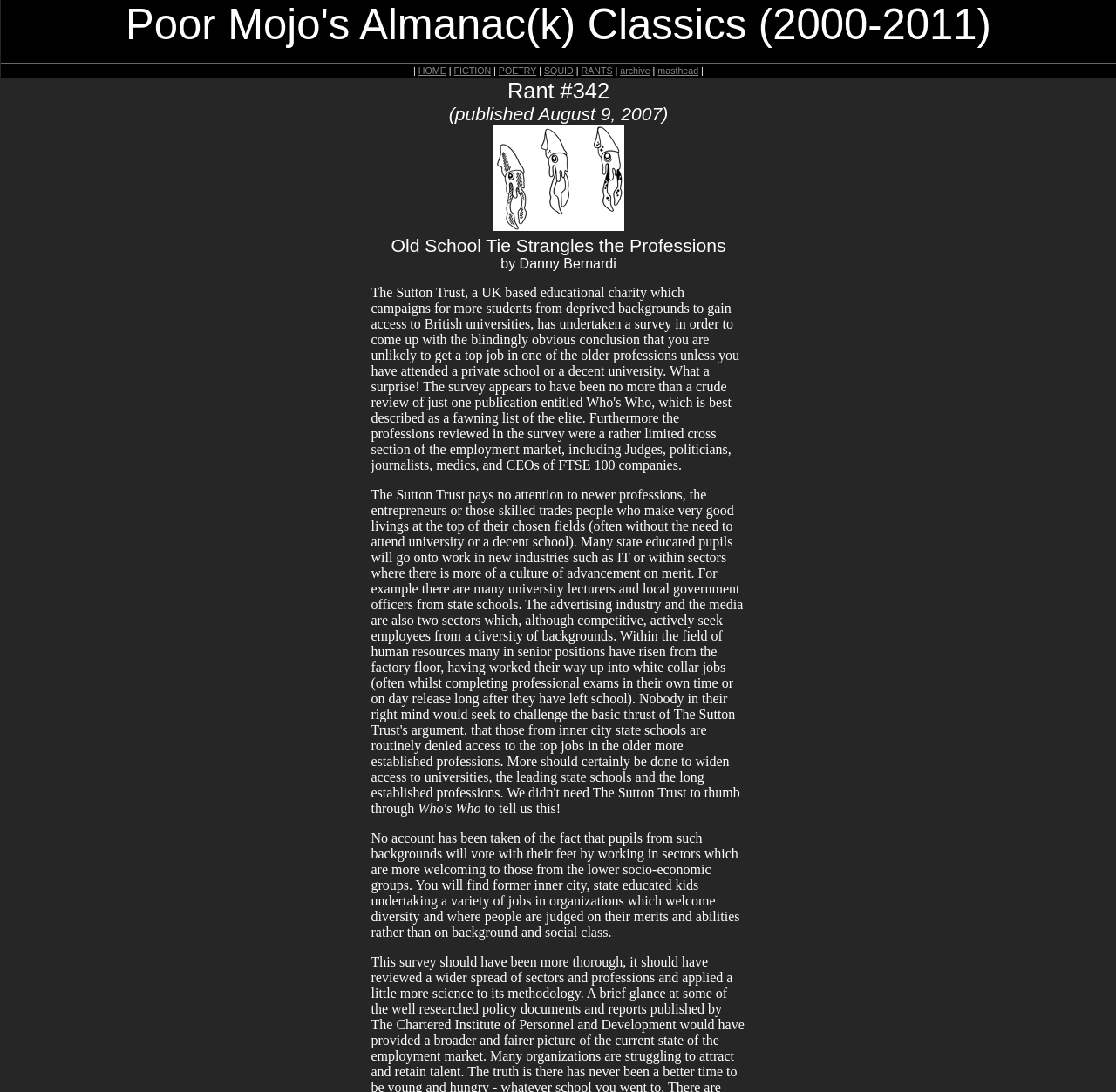What is the topic of the rant?
Relying on the image, give a concise answer in one word or a brief phrase.

Old School Tie Strangles the Professions